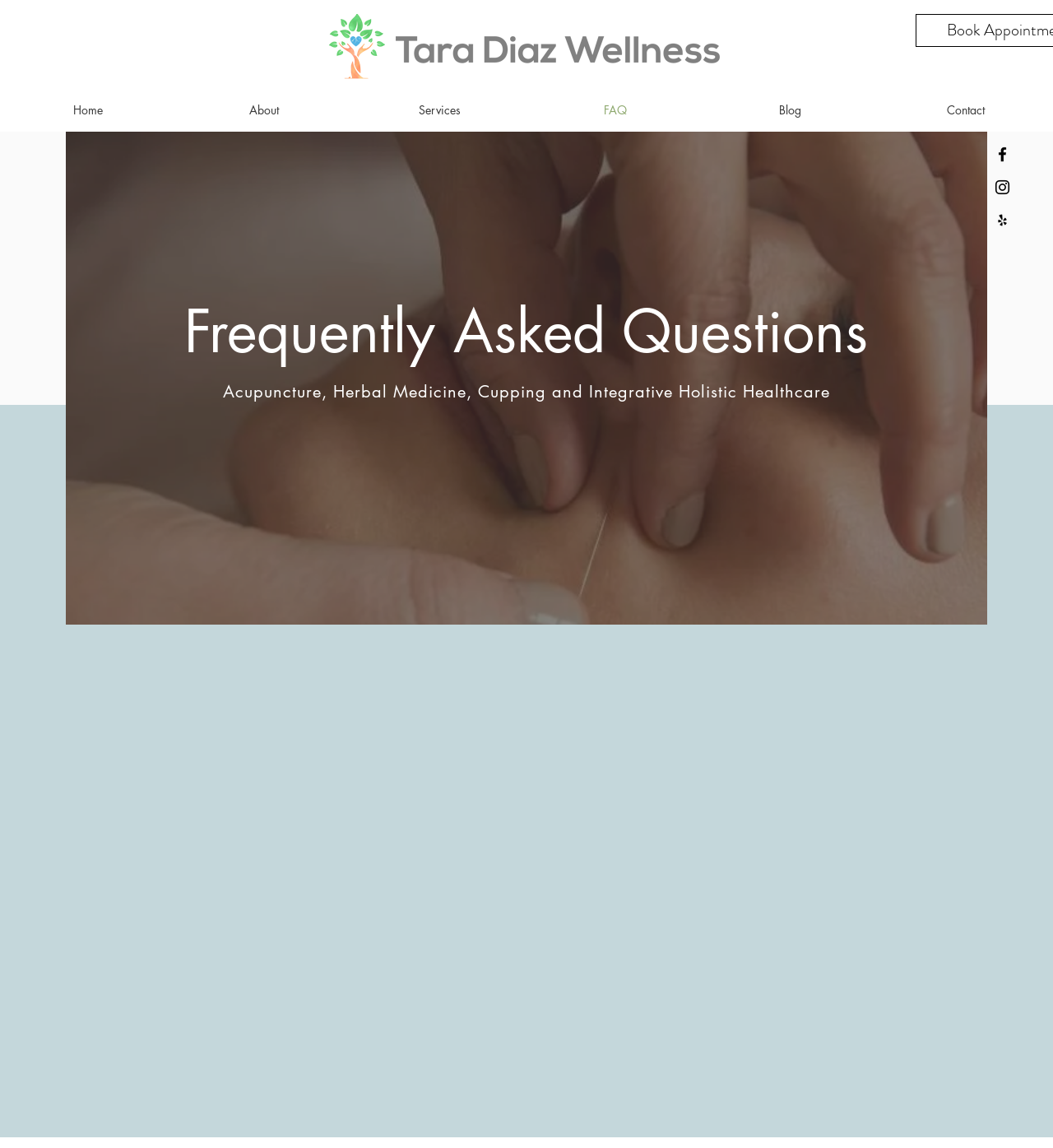Specify the bounding box coordinates of the area that needs to be clicked to achieve the following instruction: "Check the Tara Diaz Wellness Logo".

[0.312, 0.012, 0.688, 0.07]